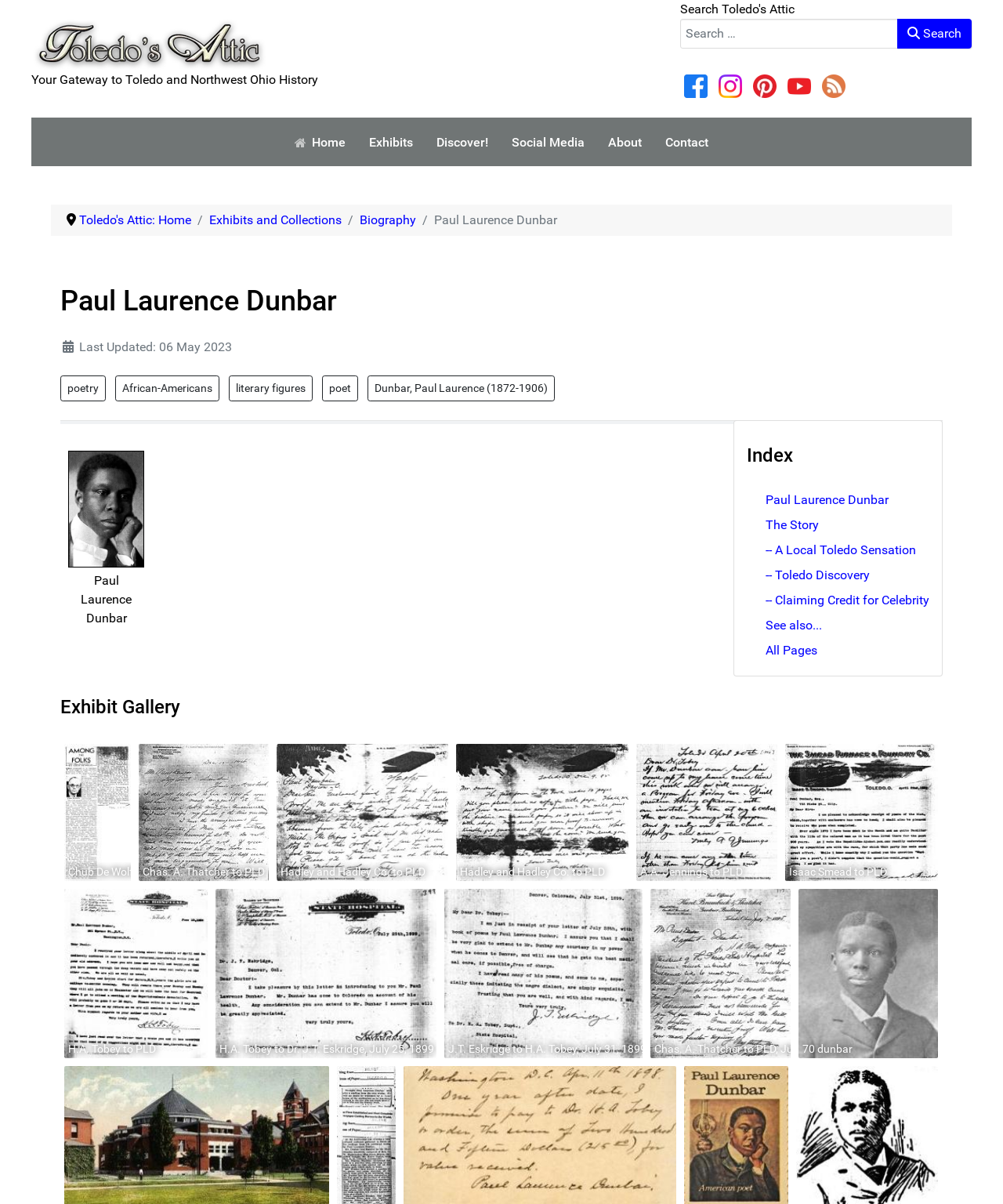Identify the bounding box of the UI element described as follows: "See also...". Provide the coordinates as four float numbers in the range of 0 to 1 [left, top, right, bottom].

[0.763, 0.513, 0.82, 0.525]